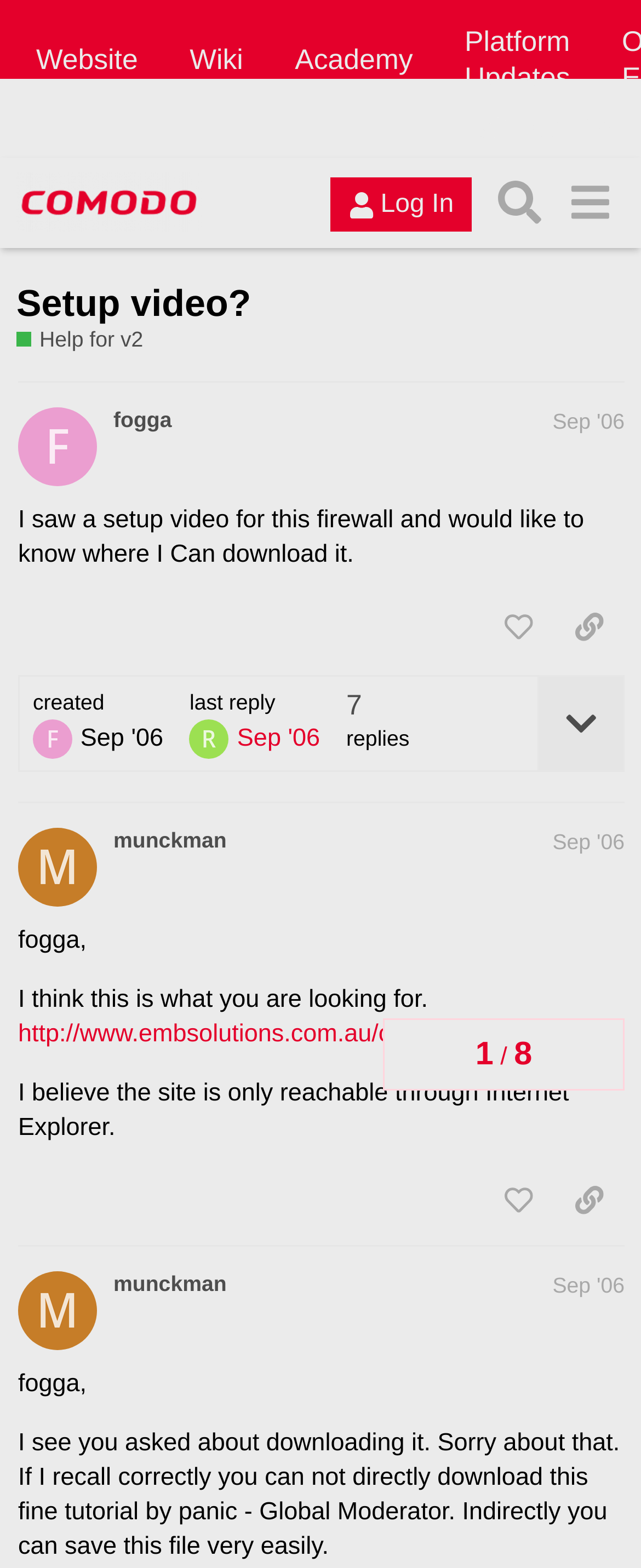Please provide the bounding box coordinate of the region that matches the element description: last replySep '06. Coordinates should be in the format (top-left x, top-left y, bottom-right x, bottom-right y) and all values should be between 0 and 1.

[0.296, 0.44, 0.499, 0.484]